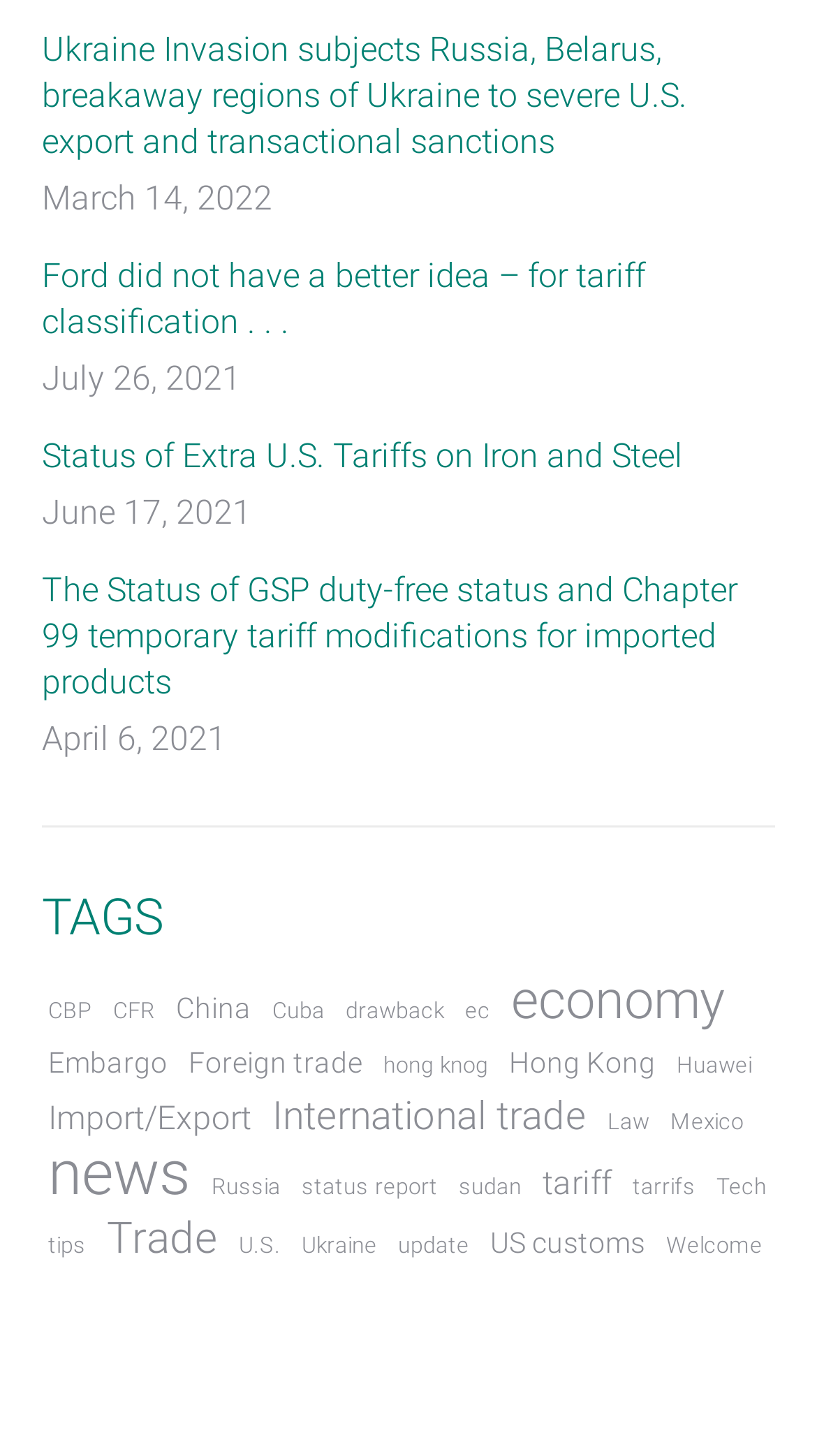Please give a one-word or short phrase response to the following question: 
How many articles are related to economy?

14